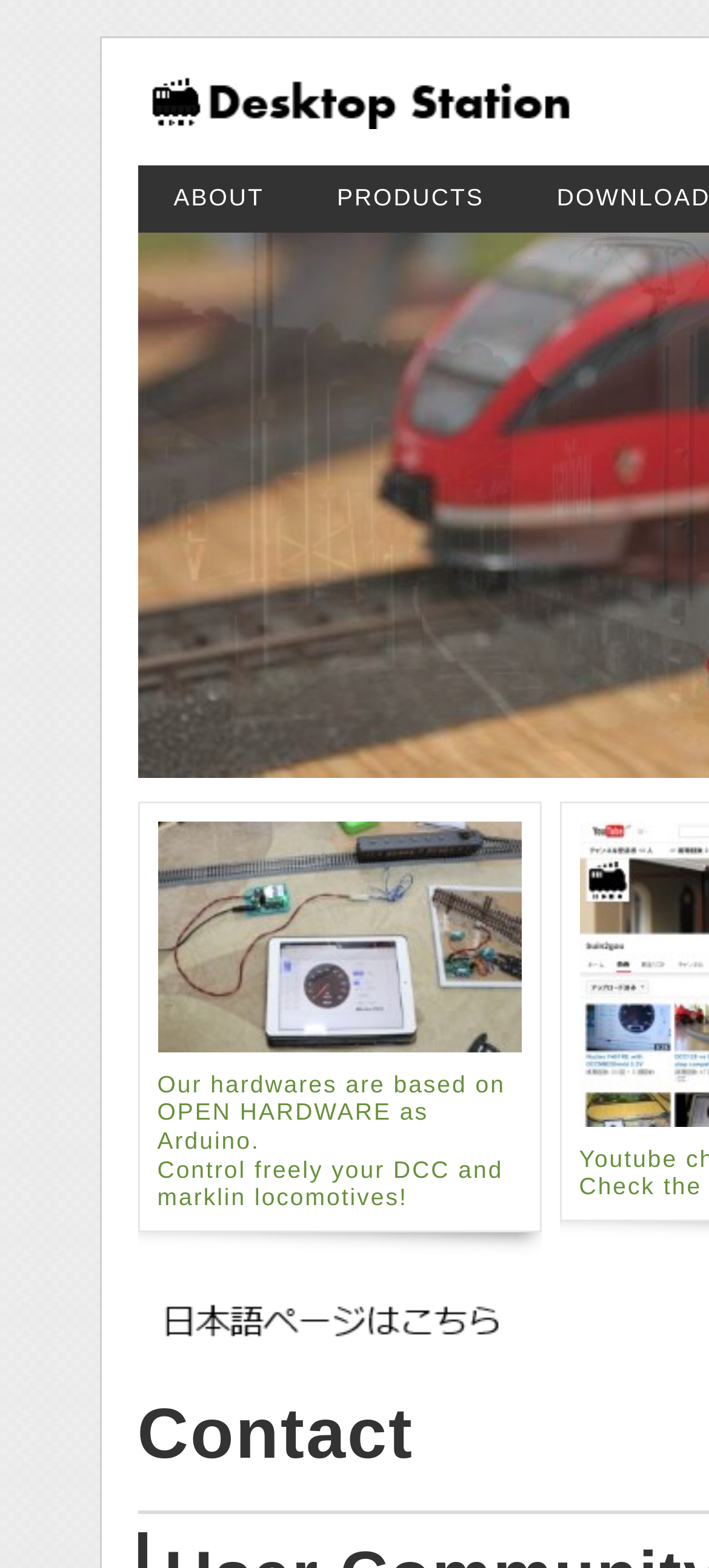What is the name of the official page?
Answer the question with a single word or phrase by looking at the picture.

Desktop Station official page